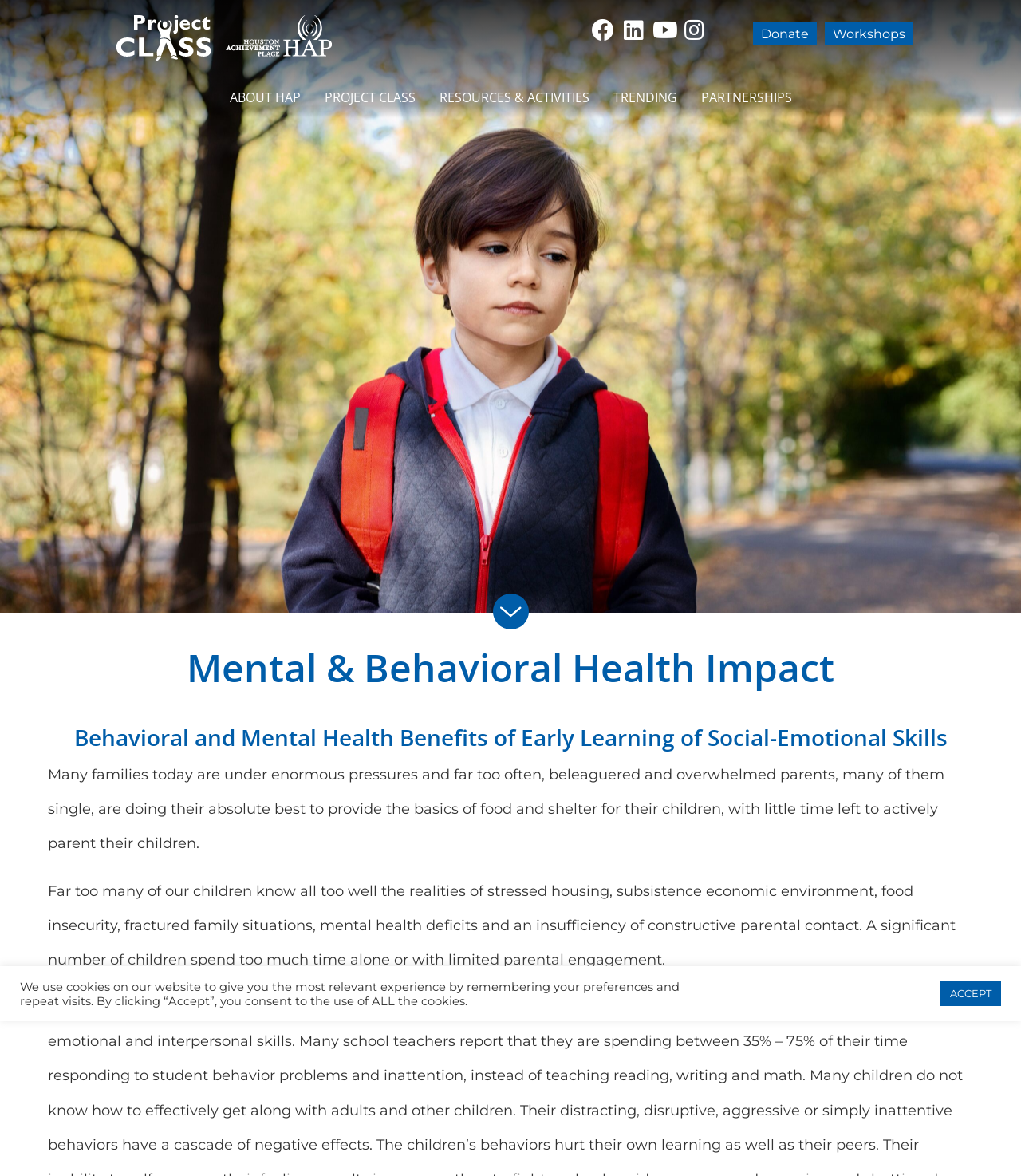Identify the bounding box coordinates of the region that needs to be clicked to carry out this instruction: "Click the Donate button". Provide these coordinates as four float numbers ranging from 0 to 1, i.e., [left, top, right, bottom].

[0.738, 0.019, 0.8, 0.039]